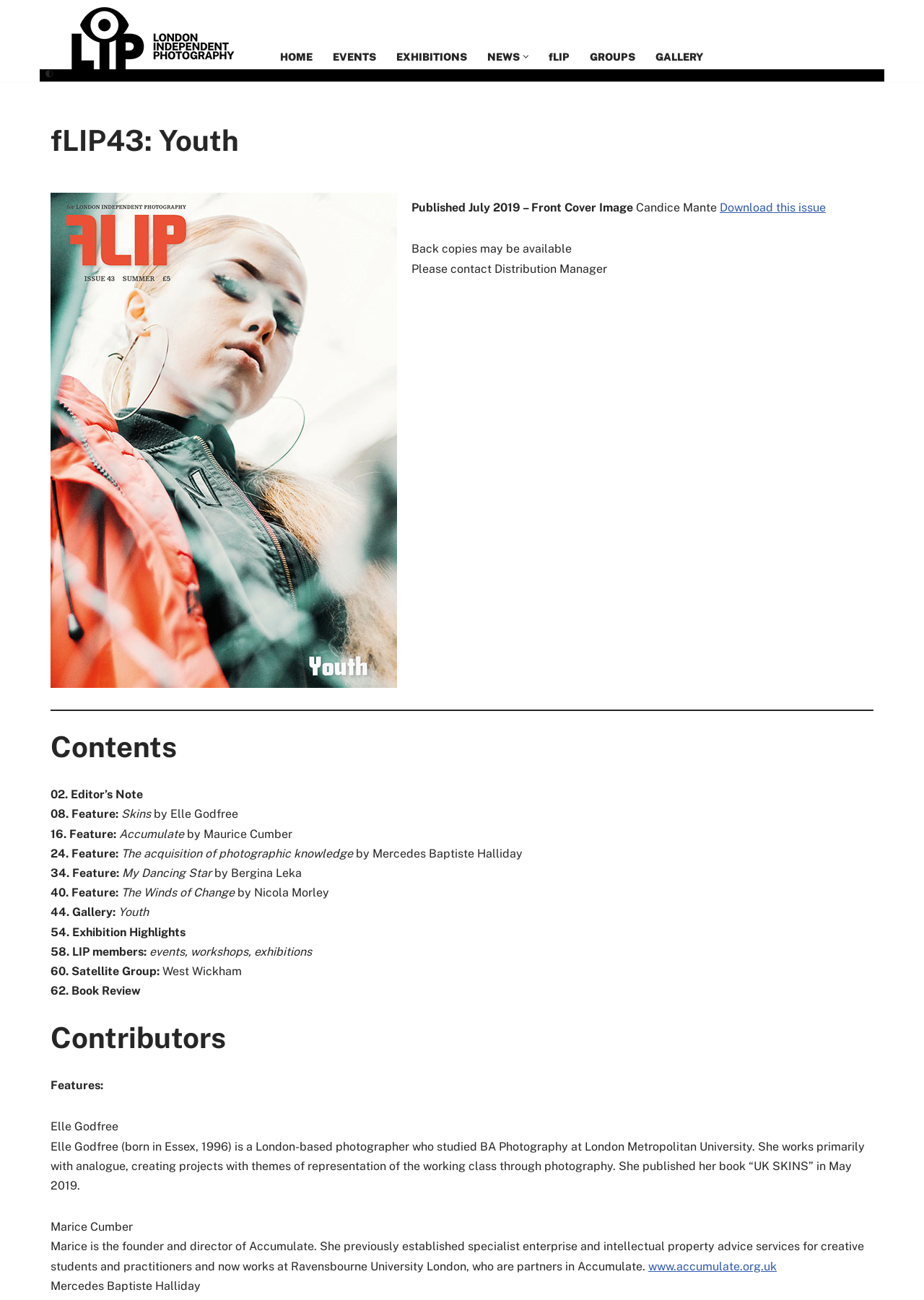Based on the element description: "About Us", identify the UI element and provide its bounding box coordinates. Use four float numbers between 0 and 1, [left, top, right, bottom].

None